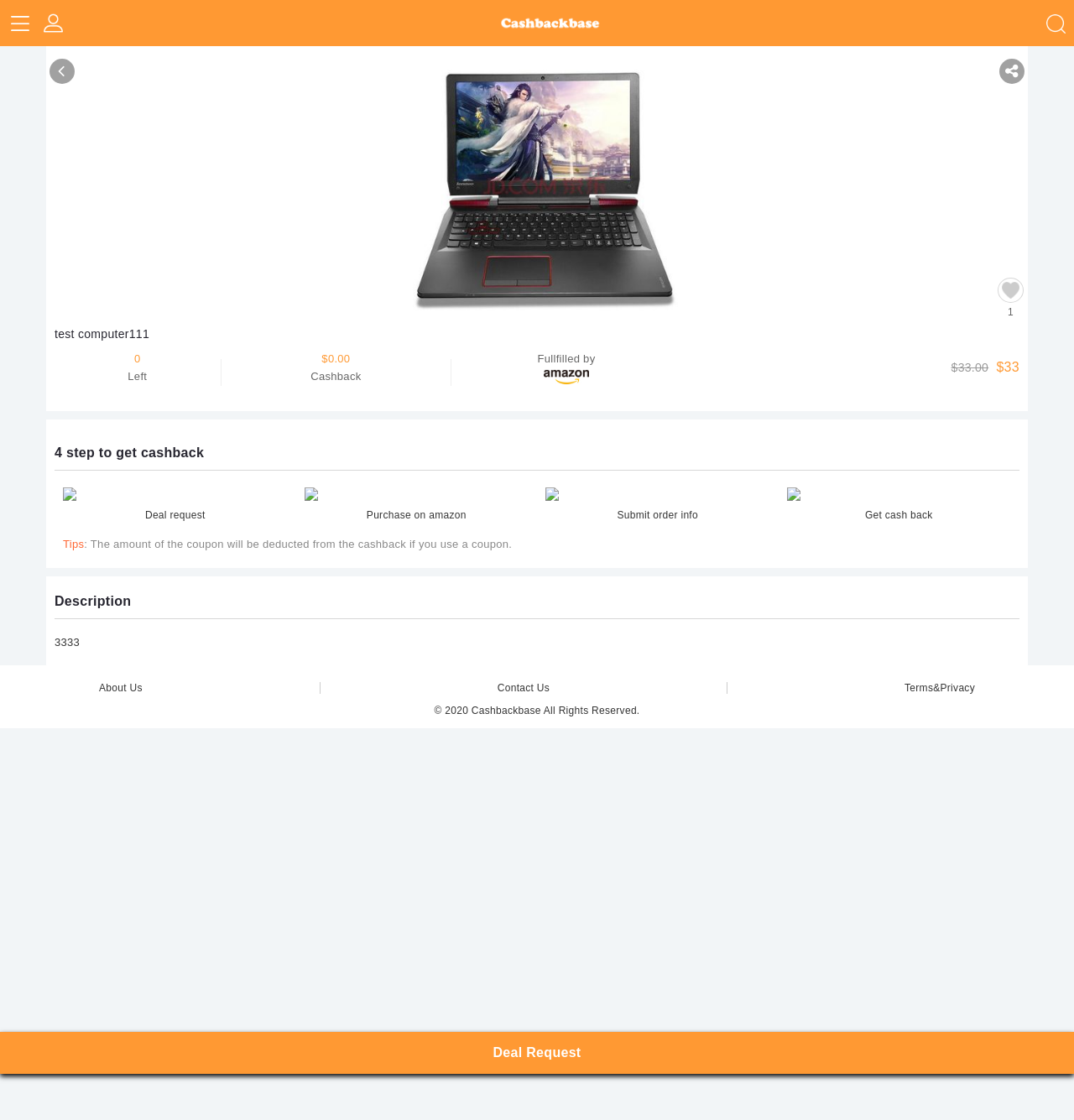What is the price of the product?
Based on the image, answer the question with a single word or brief phrase.

$33.00